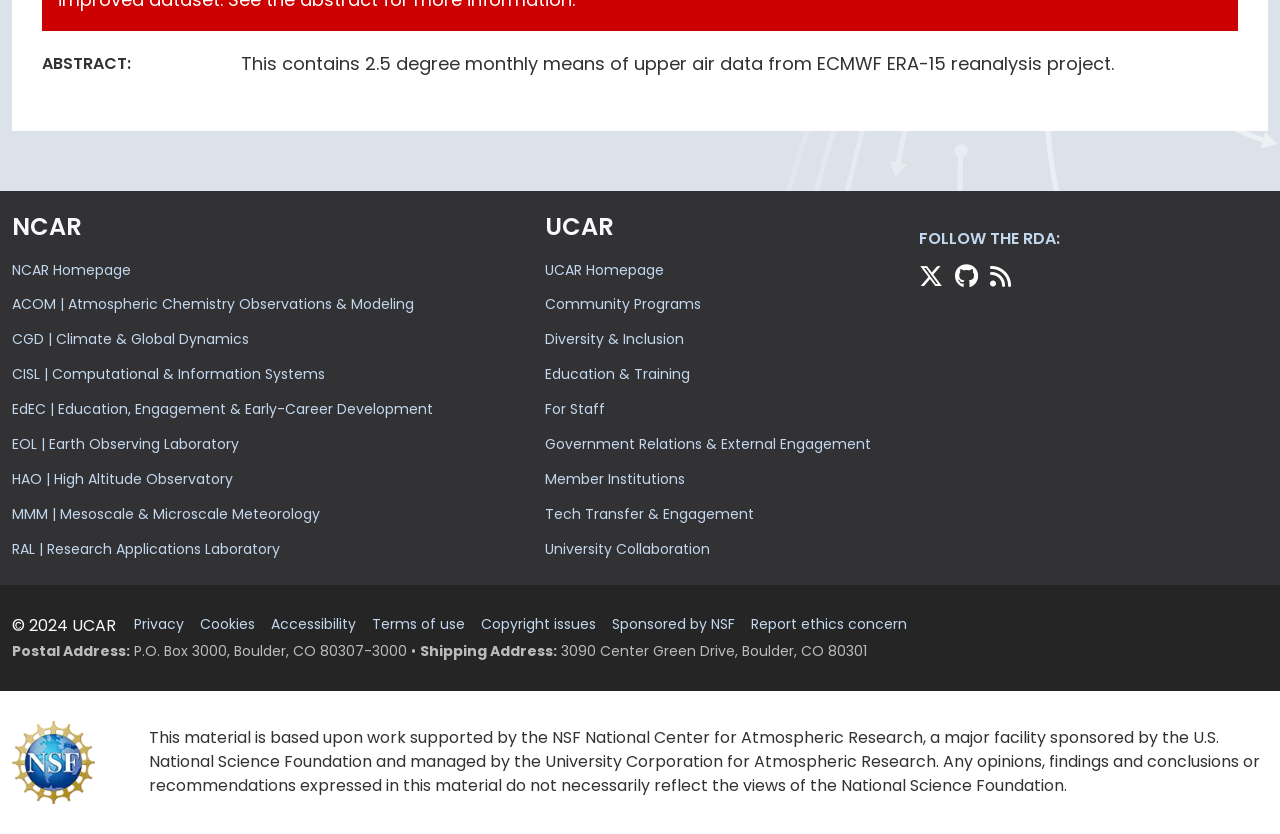Using the provided element description: "Cookies", identify the bounding box coordinates. The coordinates should be four floats between 0 and 1 in the order [left, top, right, bottom].

[0.156, 0.737, 0.212, 0.769]